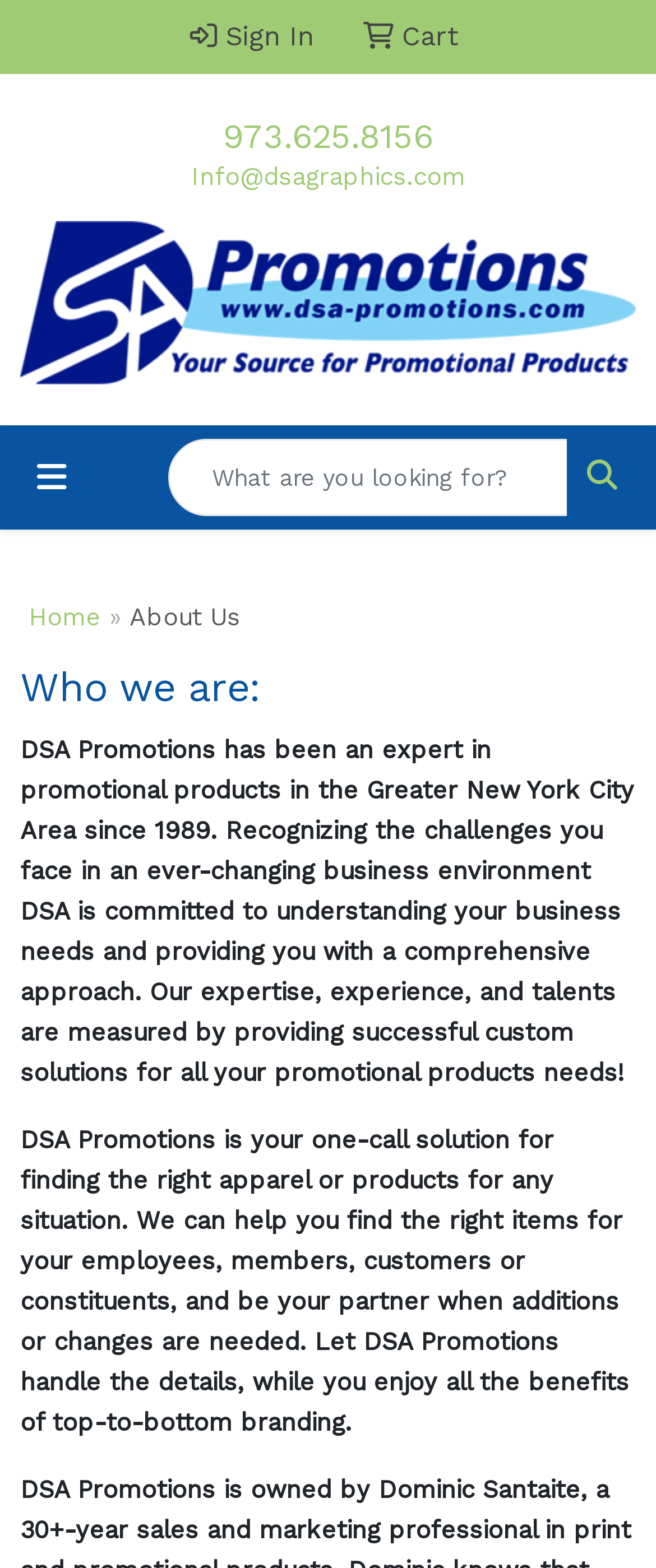How long has DSA Promotions been in business? Examine the screenshot and reply using just one word or a brief phrase.

Since 1989